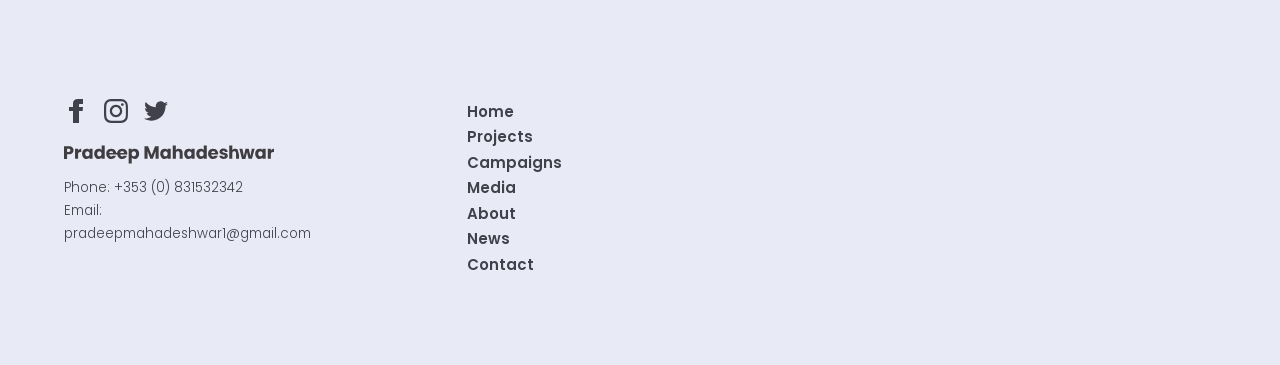Based on the element description parent_node: Phone: +353 (0) 831532342, identify the bounding box of the UI element in the given webpage screenshot. The coordinates should be in the format (top-left x, top-left y, bottom-right x, bottom-right y) and must be between 0 and 1.

[0.05, 0.398, 0.275, 0.449]